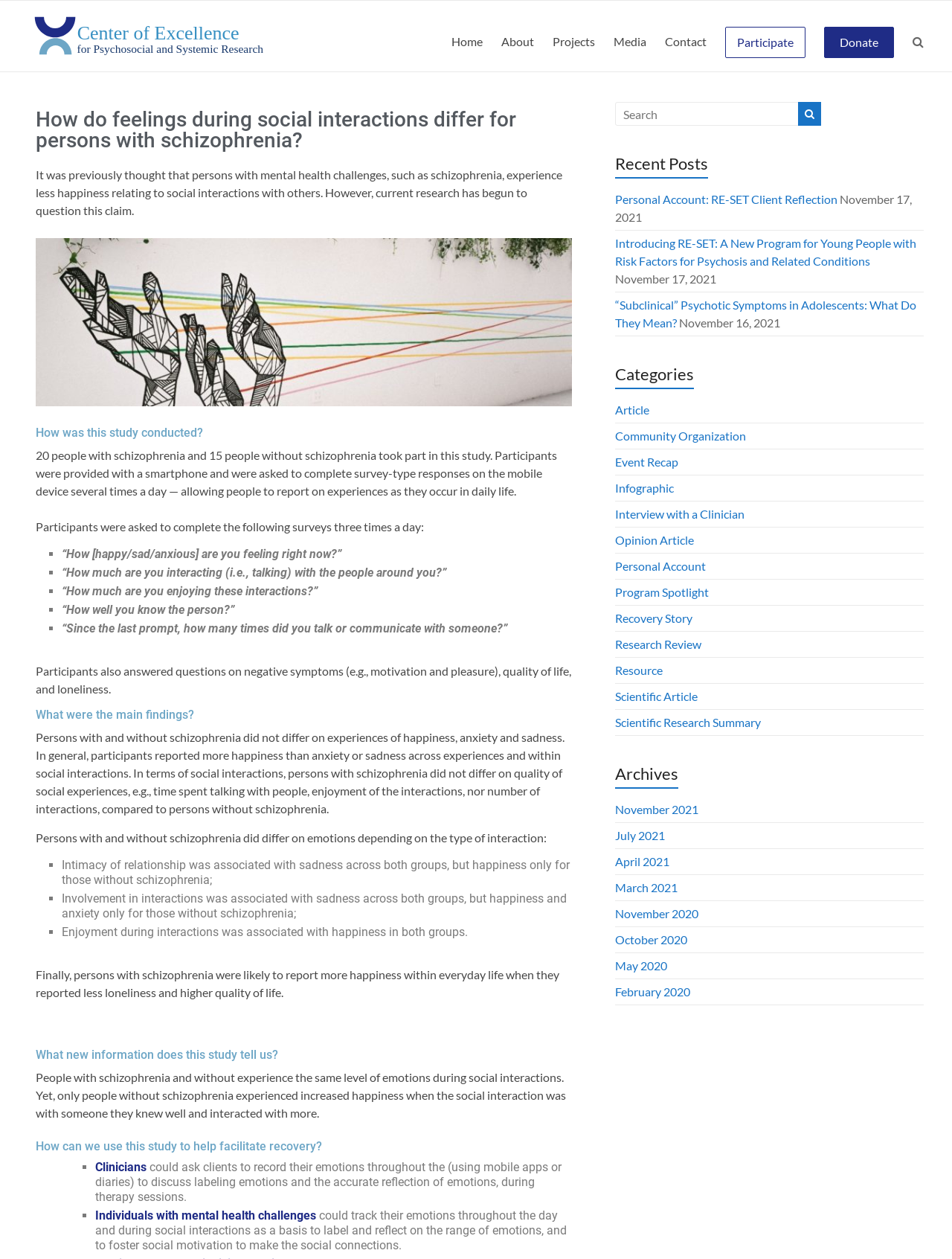Determine the bounding box coordinates of the region to click in order to accomplish the following instruction: "Click the 'Home' link". Provide the coordinates as four float numbers between 0 and 1, specifically [left, top, right, bottom].

[0.474, 0.024, 0.507, 0.042]